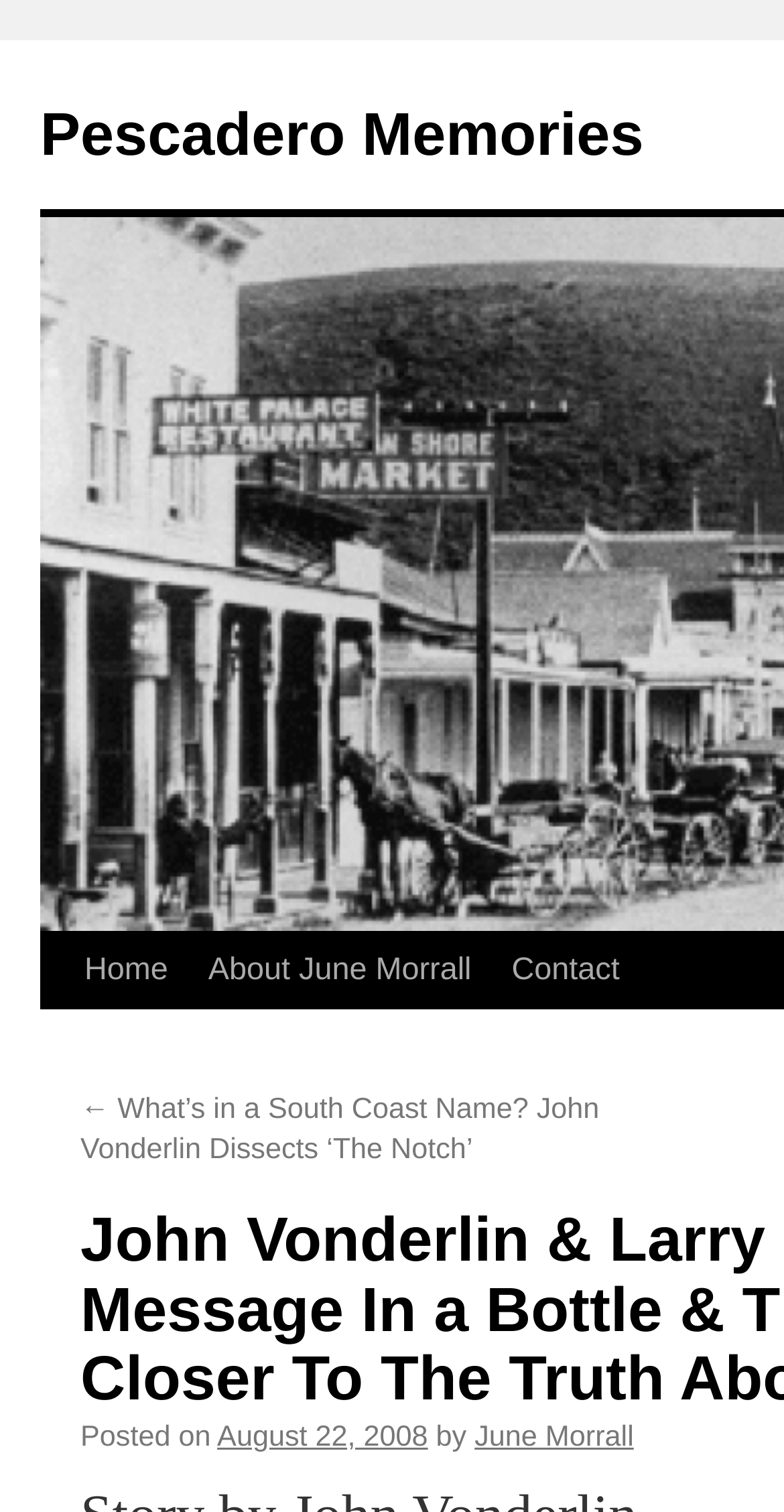What is the previous post about?
With the help of the image, please provide a detailed response to the question.

I found the title of the previous post by looking at the link element with the text '← What’s in a South Coast Name? John Vonderlin Dissects ‘The Notch’', which is likely to be the title of the previous post.